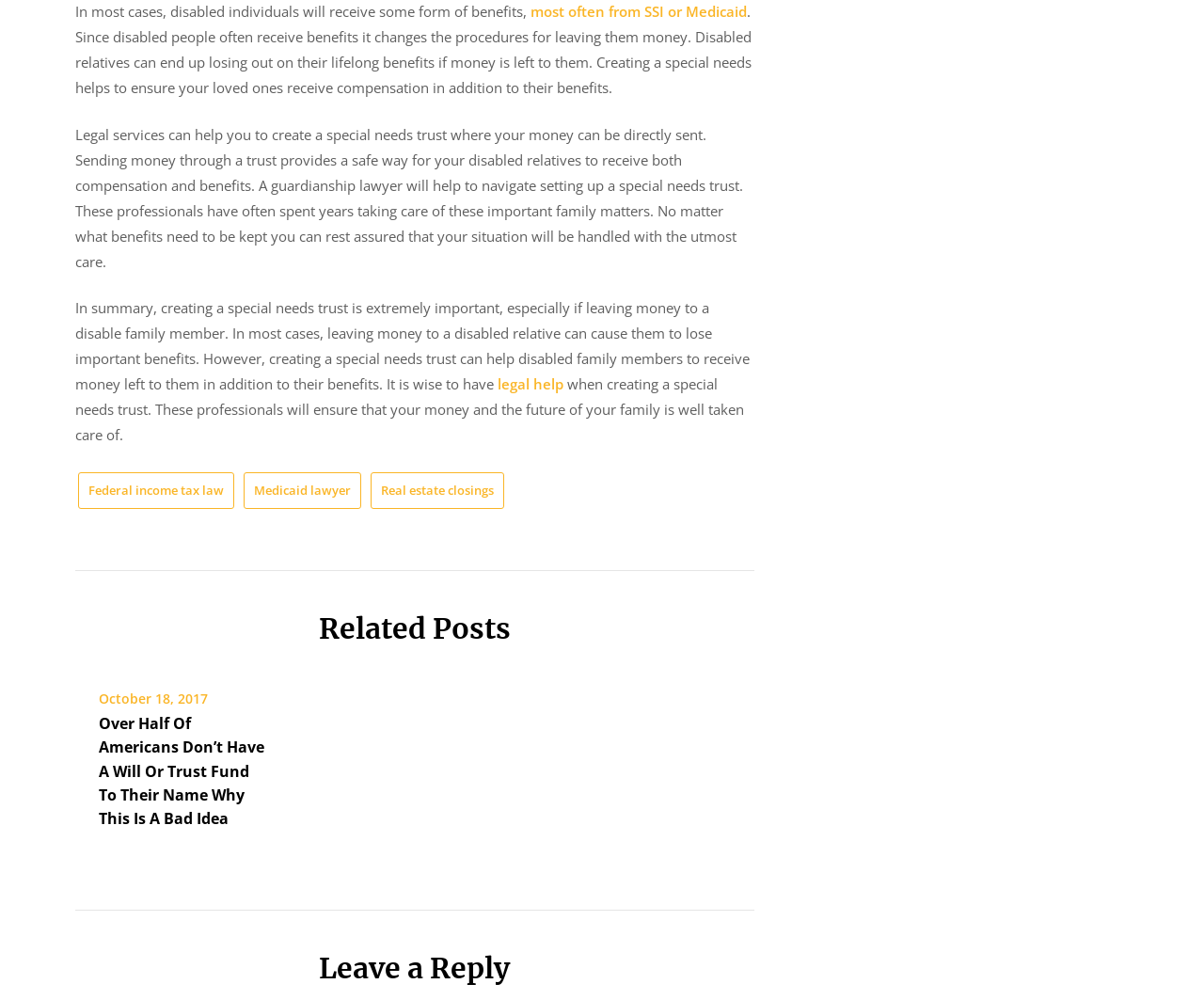Determine the bounding box for the UI element described here: "Federal income tax law".

[0.065, 0.472, 0.195, 0.509]